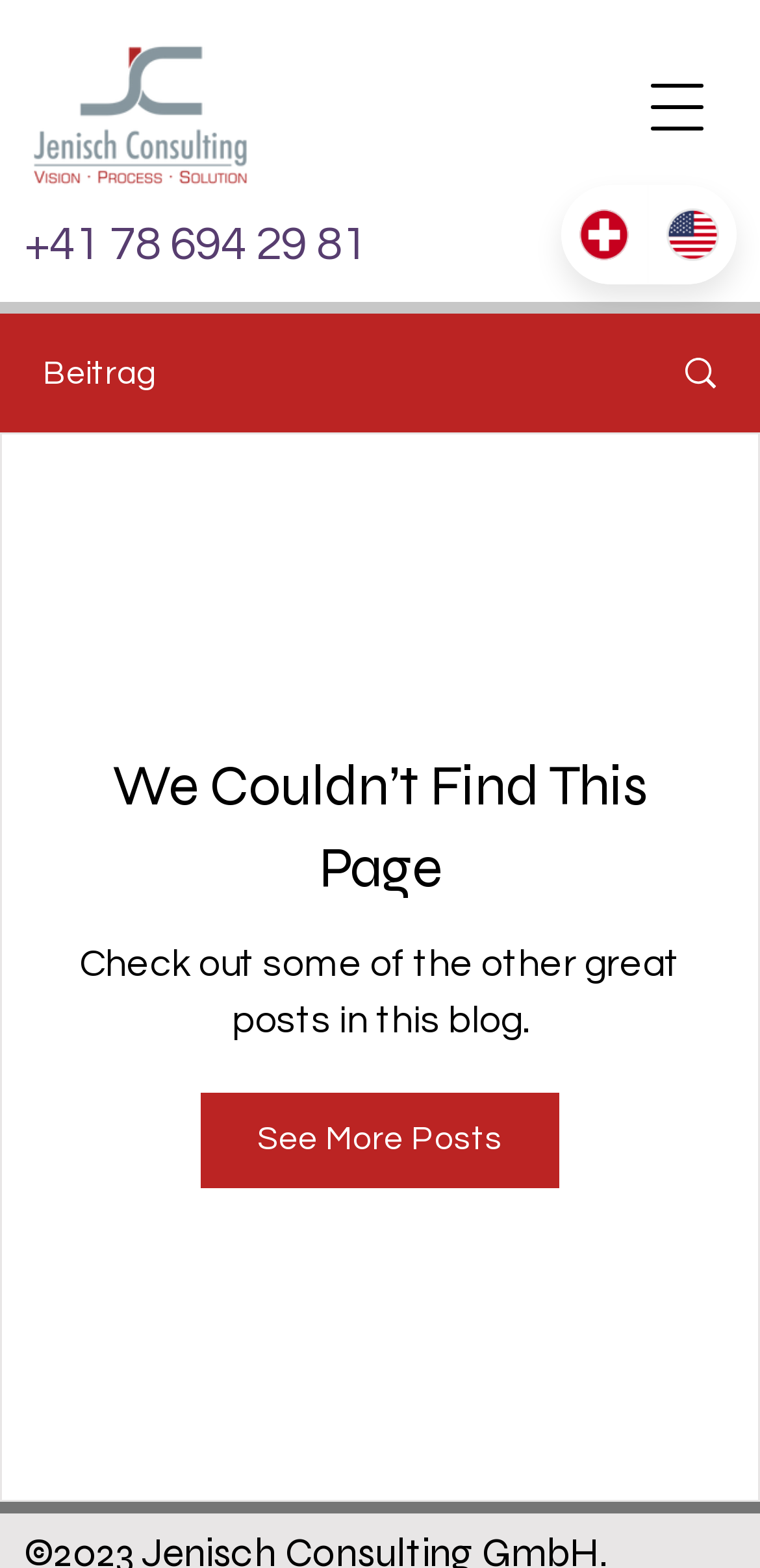Determine the bounding box coordinates for the UI element matching this description: "+41 78 694 29 81".

[0.026, 0.115, 0.396, 0.141]